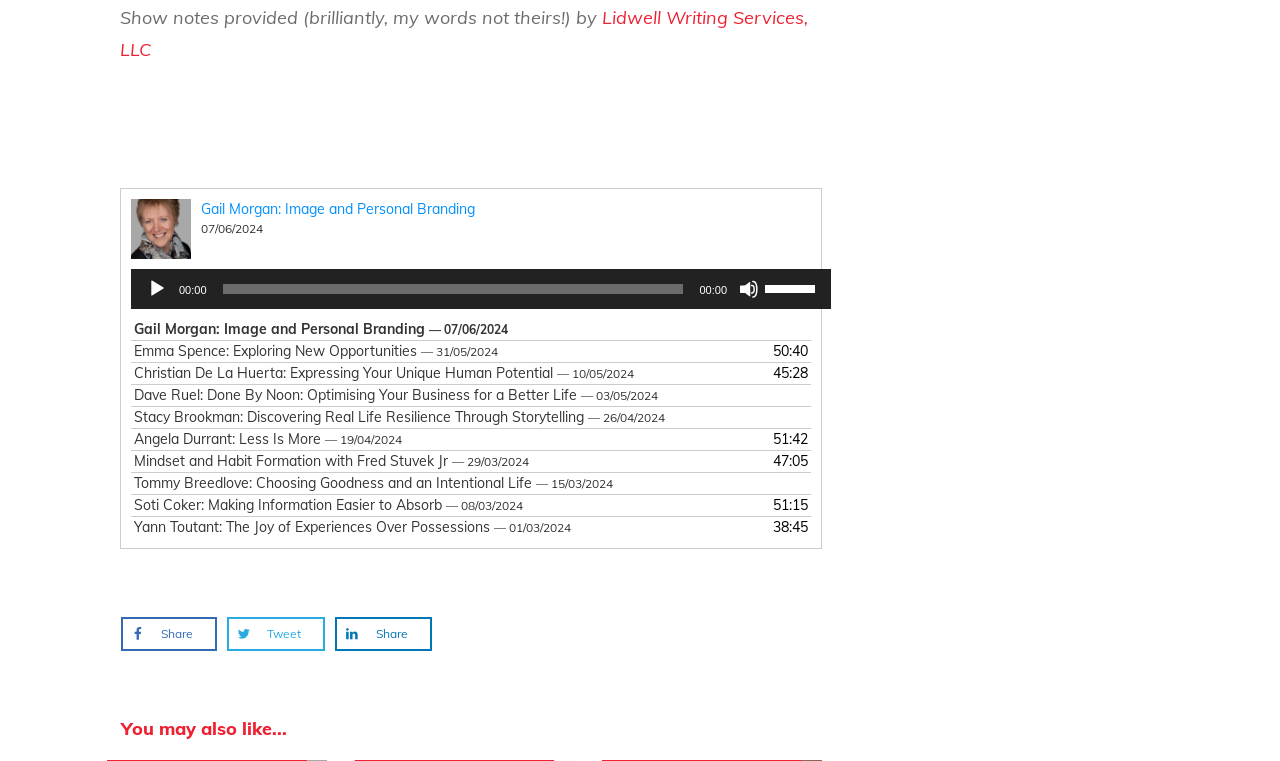Identify the bounding box coordinates of the element to click to follow this instruction: 'Play the audio'. Ensure the coordinates are four float values between 0 and 1, provided as [left, top, right, bottom].

[0.115, 0.367, 0.13, 0.393]